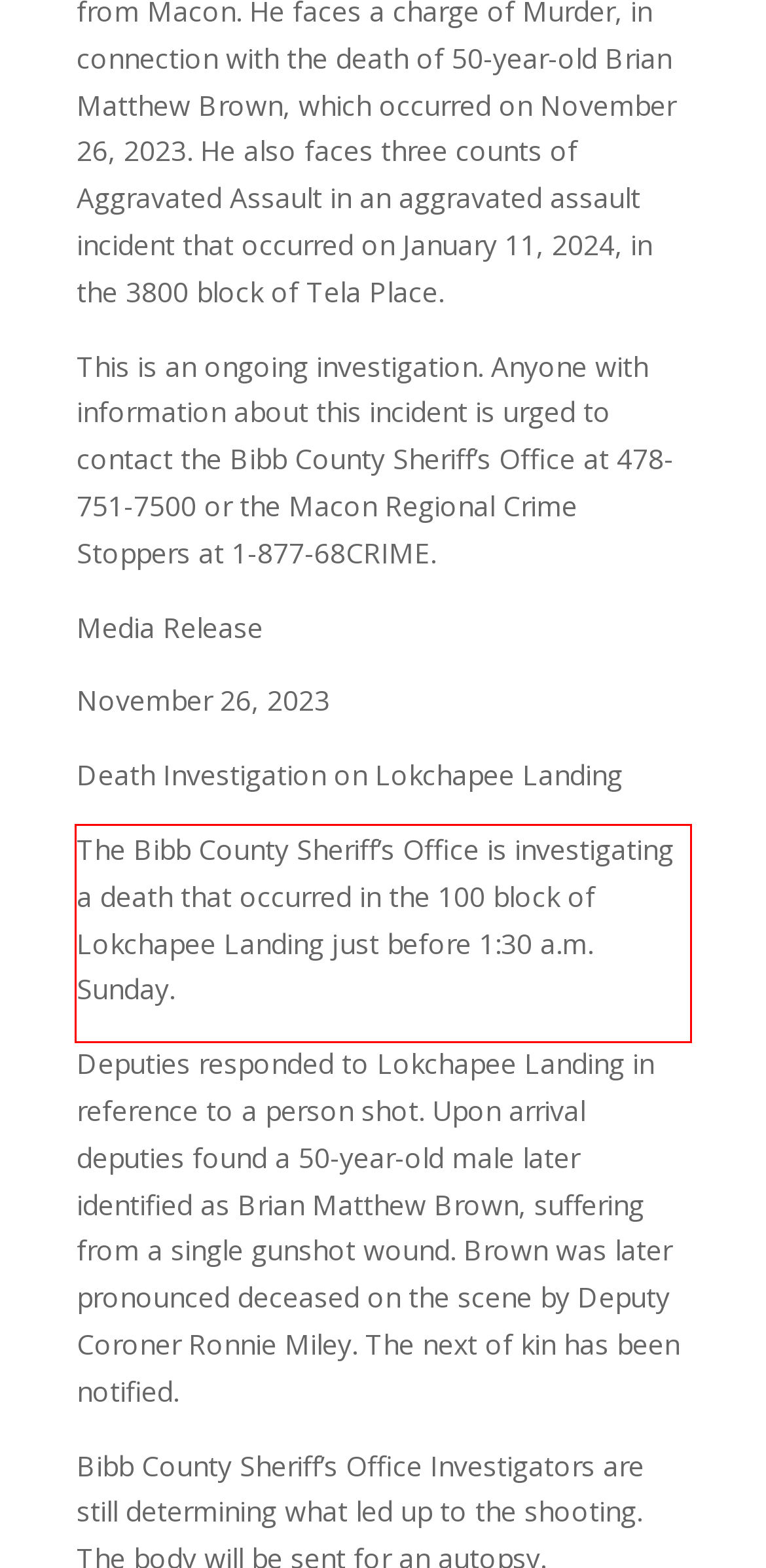You are provided with a screenshot of a webpage containing a red bounding box. Please extract the text enclosed by this red bounding box.

The Bibb County Sheriff’s Office is investigating a death that occurred in the 100 block of Lokchapee Landing just before 1:30 a.m. Sunday.